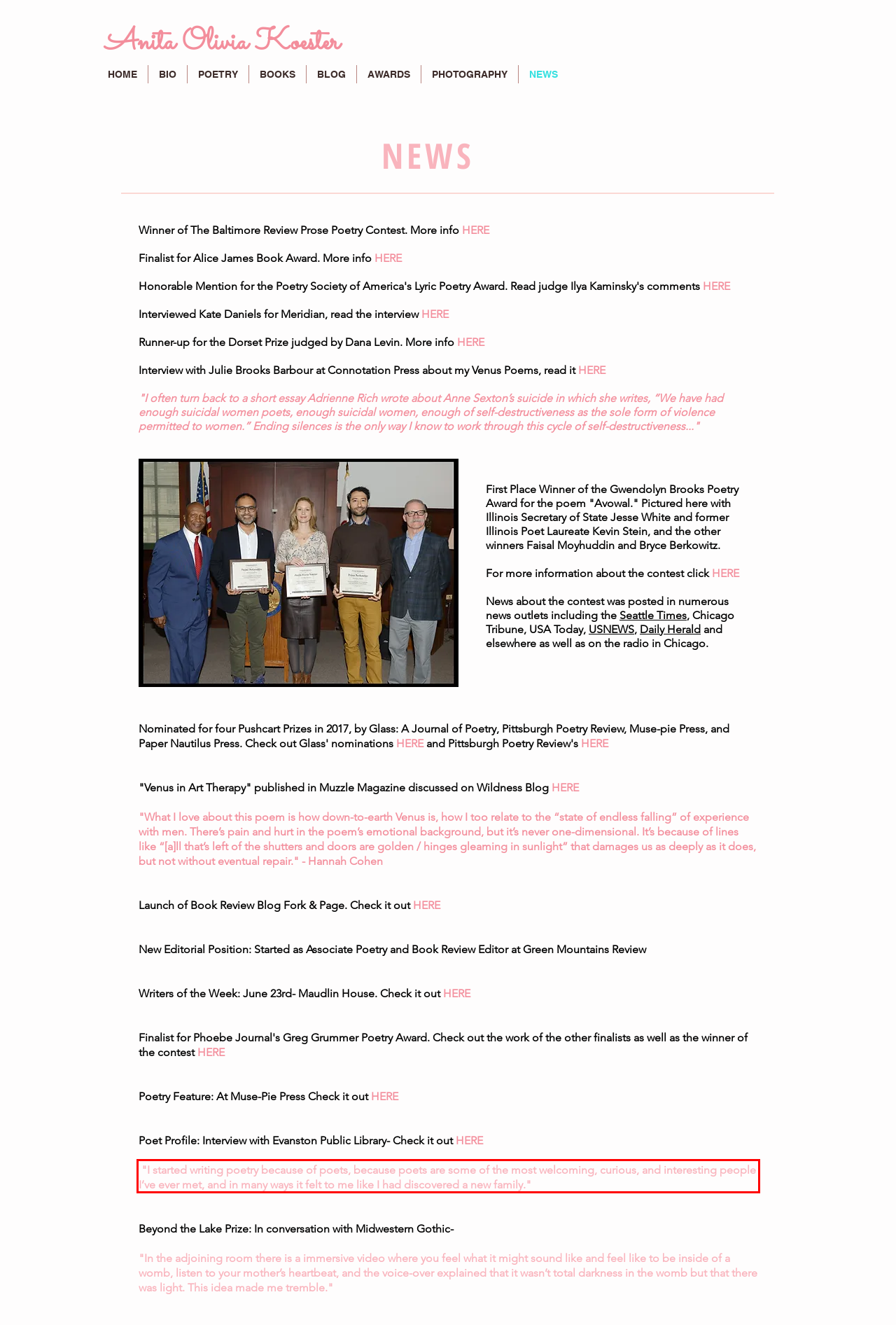Look at the screenshot of the webpage, locate the red rectangle bounding box, and generate the text content that it contains.

"I started writing poetry because of poets, because poets are some of the most welcoming, curious, and interesting people I’ve ever met, and in many ways it felt to me like I had discovered a new family."